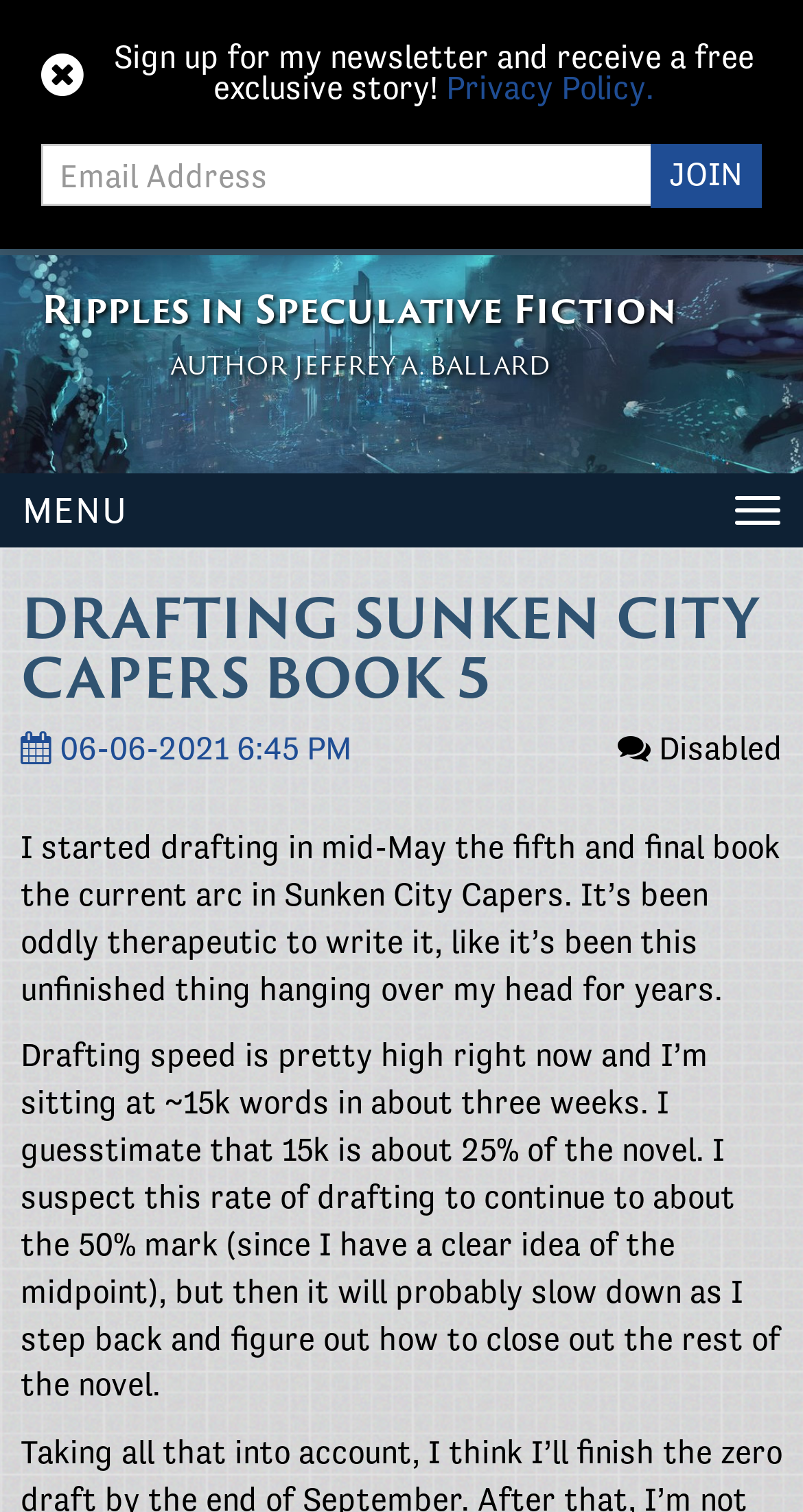Craft a detailed narrative of the webpage's structure and content.

The webpage appears to be a blog post or article about the author's experience drafting the fifth and final book in the Sunken City Capers series. At the top left of the page, there is a small icon () and a link to sign up for the author's newsletter, which promises a free exclusive story. Below this, there is a layout table with a required textbox and a "Join" button.

Above the main content area, there is a site header image that spans the full width of the page. Below the site header, there is a group of elements that includes a heading with the title "Ripples in Speculative Fiction" and a subheading with the author's name, "AUTHOR JEFFREY A. BALLARD".

To the top right of the page, there is a "MENU" button and a "Toggle navigation" button. When the navigation is toggled, a header section appears with a heading that reads "DRAFTING SUNKEN CITY CAPERS BOOK 5". Below this, there is a link with a date and time, and a static text that reads "Disabled".

The main content of the page is a blog post that discusses the author's experience drafting the fifth book in the Sunken City Capers series. The post is divided into two paragraphs. The first paragraph explains that the author started drafting in mid-May and has found the process to be therapeutic. The second paragraph discusses the author's drafting speed and estimates that they have completed about 25% of the novel.